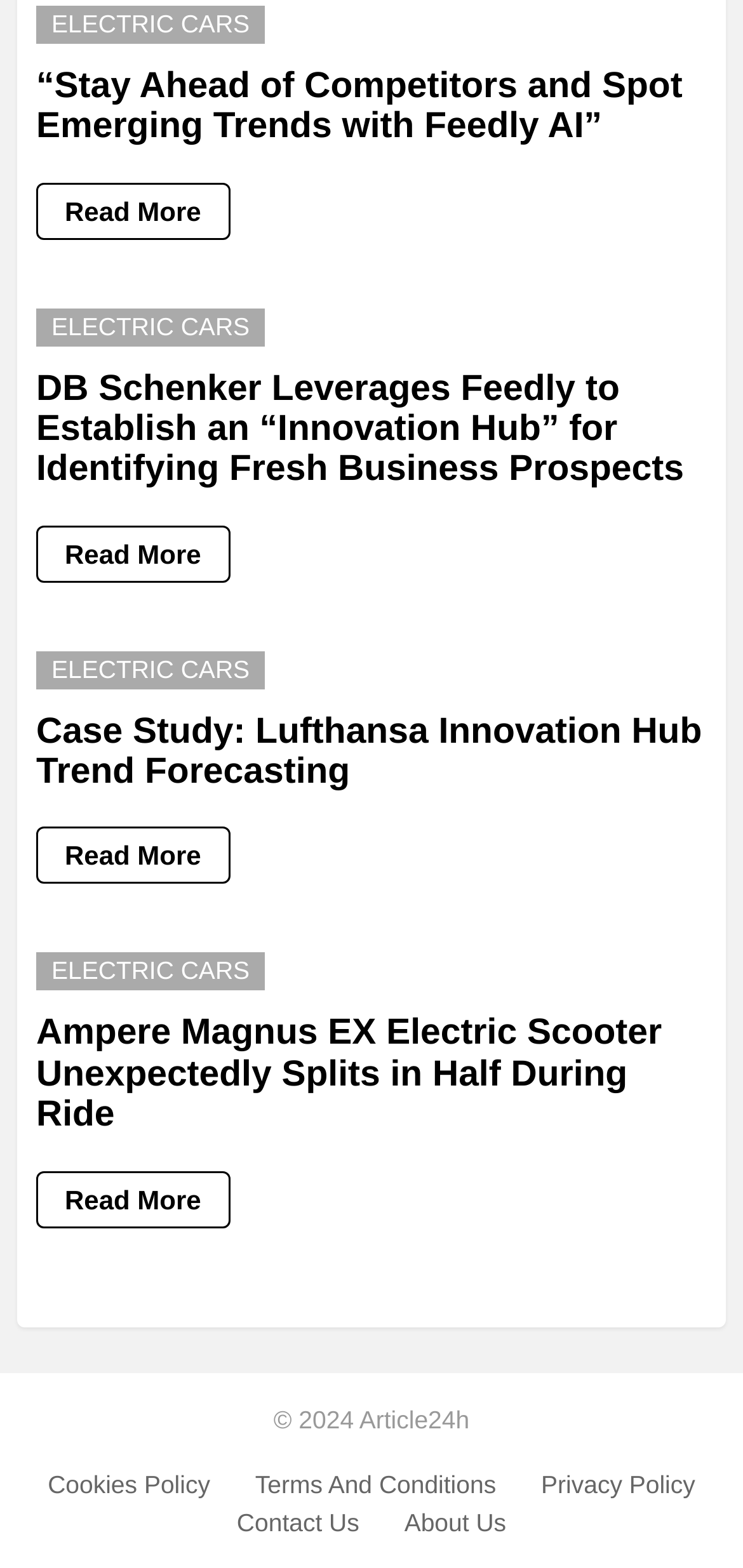Mark the bounding box of the element that matches the following description: "Cookies Policy".

[0.039, 0.938, 0.308, 0.958]